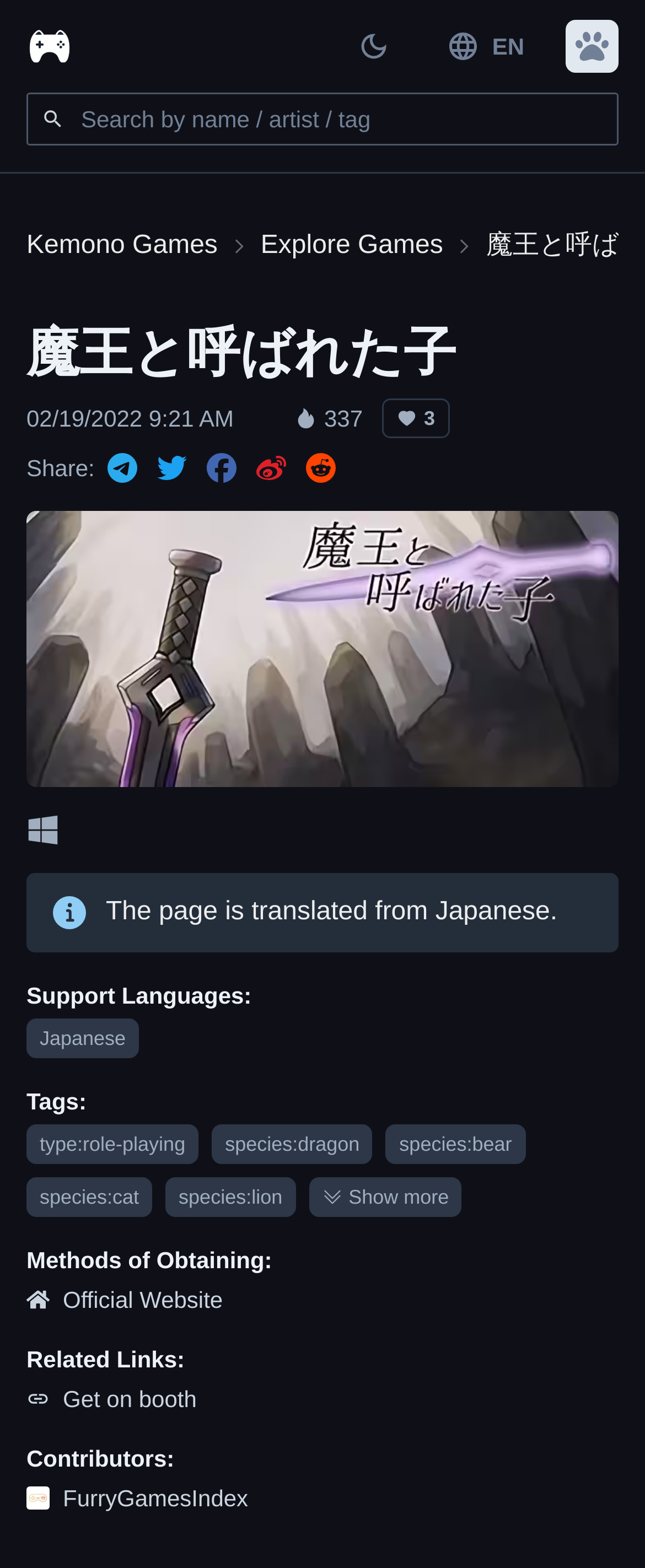Can you specify the bounding box coordinates for the region that should be clicked to fulfill this instruction: "View game details".

[0.041, 0.144, 0.337, 0.17]